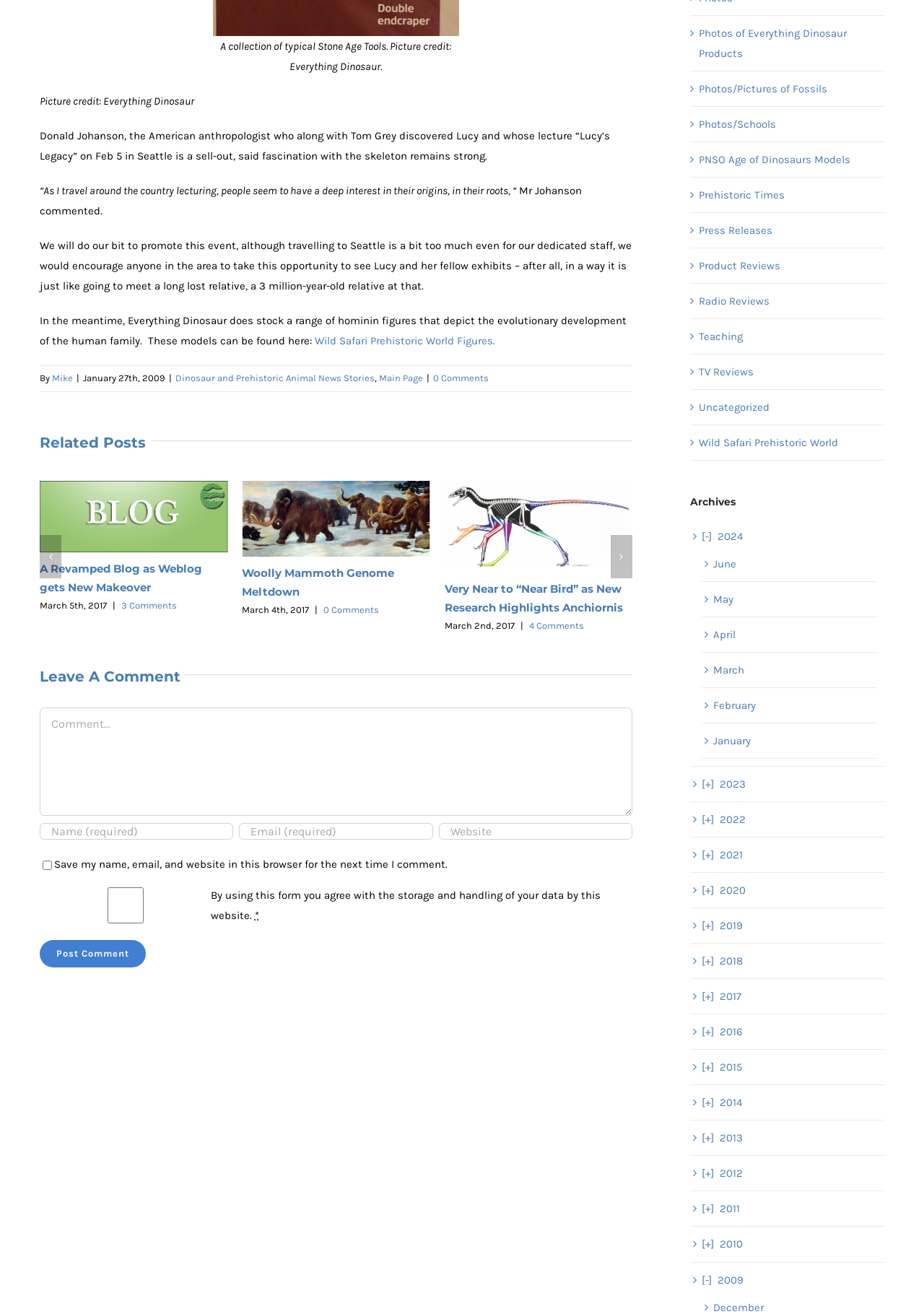Please determine the bounding box coordinates of the element to click in order to execute the following instruction: "Click on the 'Very Near to “Near Bird” as New Research Highlights Anchiornis' link". The coordinates should be four float numbers between 0 and 1, specified as [left, top, right, bottom].

[0.043, 0.443, 0.236, 0.468]